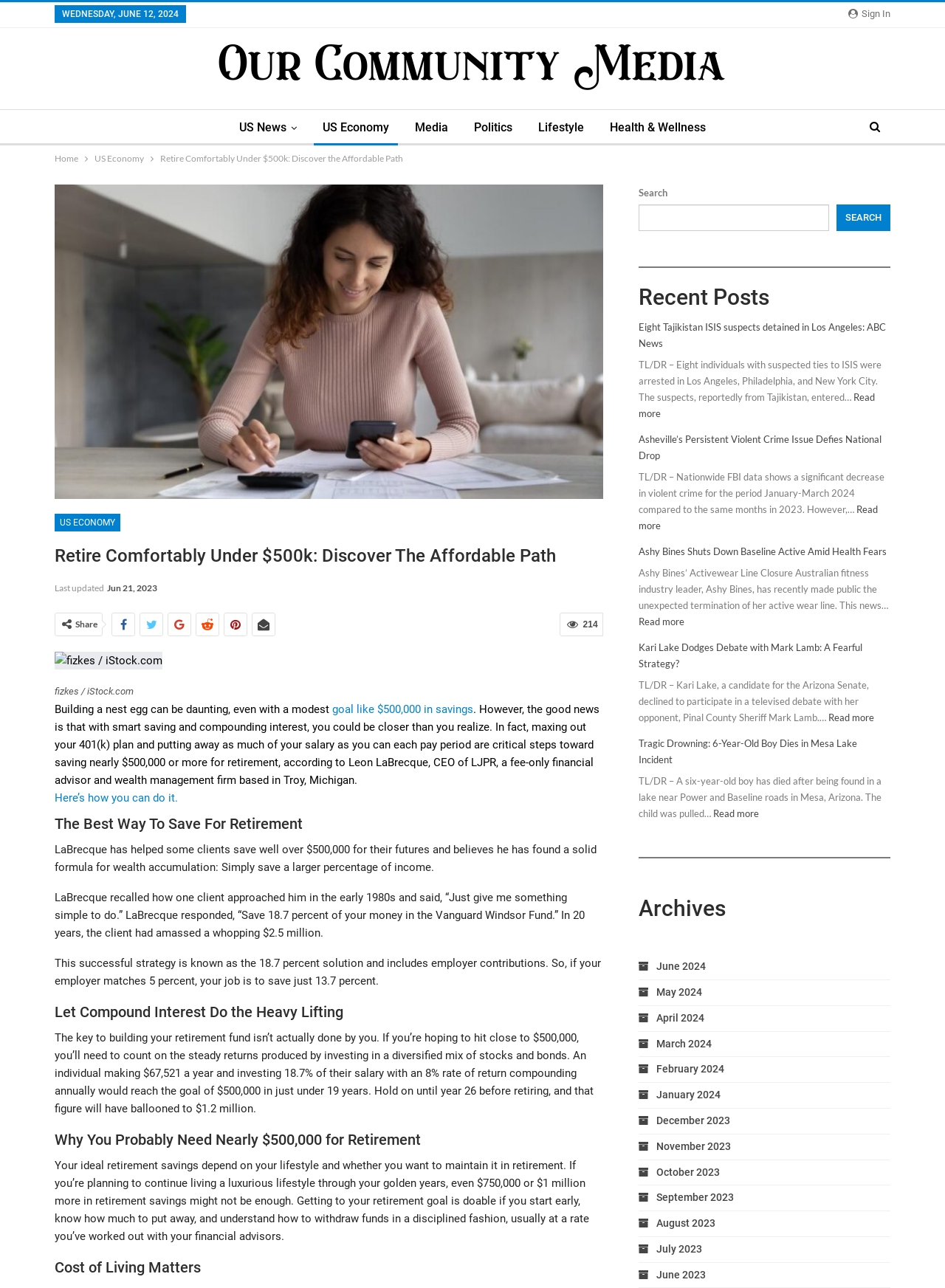Determine the bounding box coordinates of the clickable element to complete this instruction: "View archives for June 2024". Provide the coordinates in the format of four float numbers between 0 and 1, [left, top, right, bottom].

[0.675, 0.746, 0.747, 0.755]